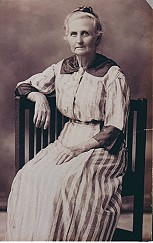Observe the image and answer the following question in detail: What is the pattern on Emily Elizabeth Cocks Merry's dress?

The image shows Emily Elizabeth Cocks Merry wearing a distinctive striped dress with dark, contrasting sleeves and a collar, which is a notable feature of her attire.